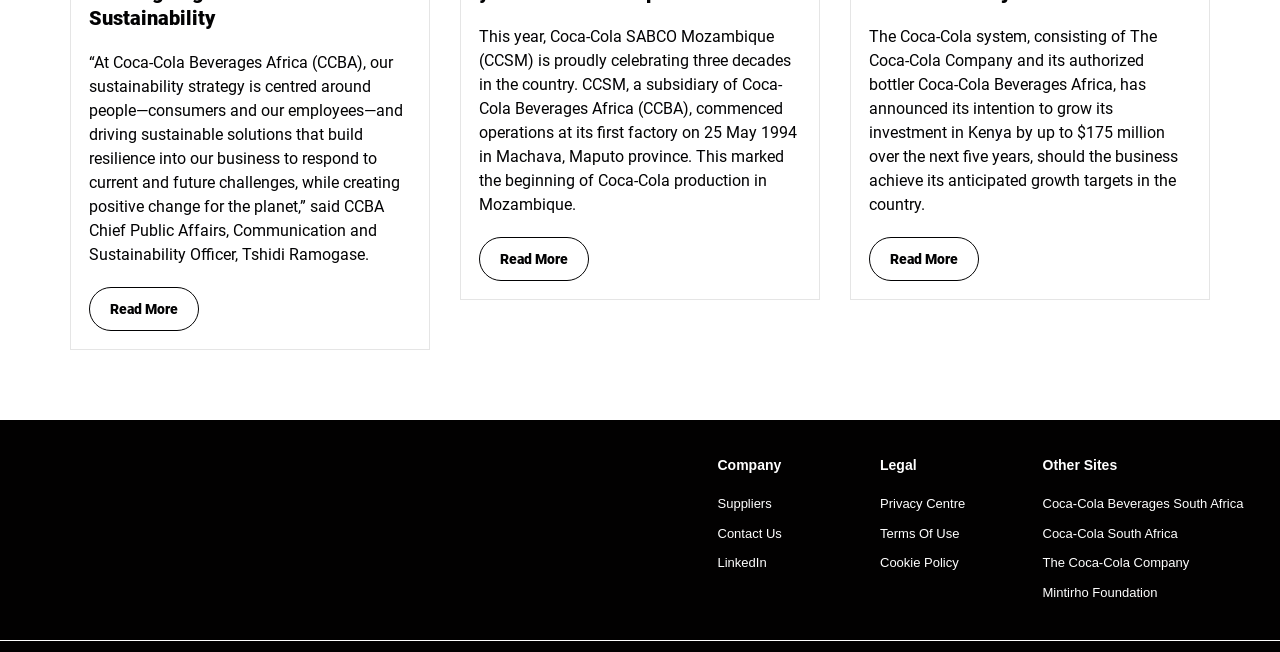Identify the bounding box coordinates of the clickable region required to complete the instruction: "Read about CCBA's sustainability strategy". The coordinates should be given as four float numbers within the range of 0 and 1, i.e., [left, top, right, bottom].

[0.069, 0.44, 0.155, 0.507]